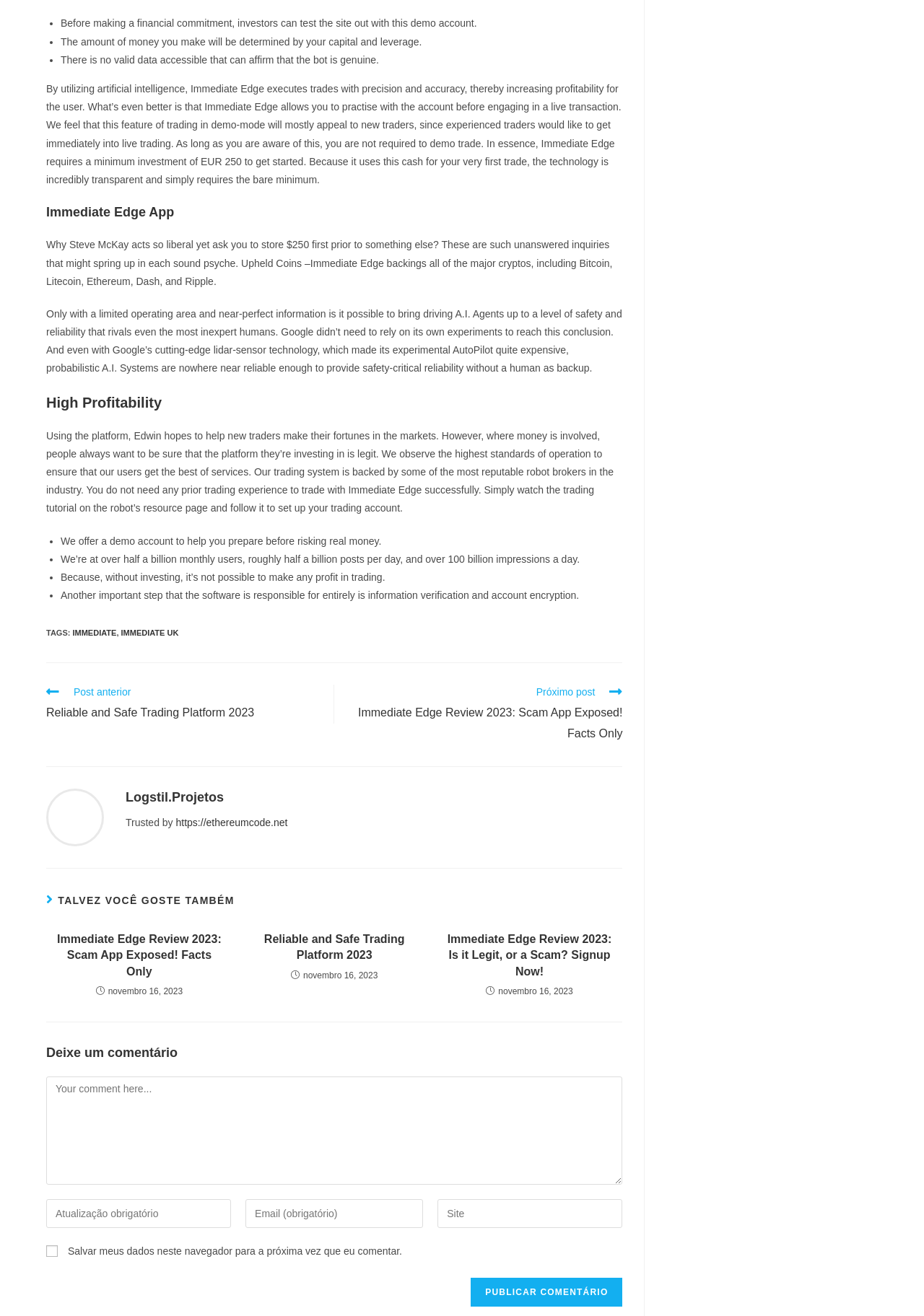Show the bounding box coordinates of the element that should be clicked to complete the task: "Read the article 'Immediate Edge Review 2023: Scam App Exposed! Facts Only'".

[0.059, 0.708, 0.242, 0.745]